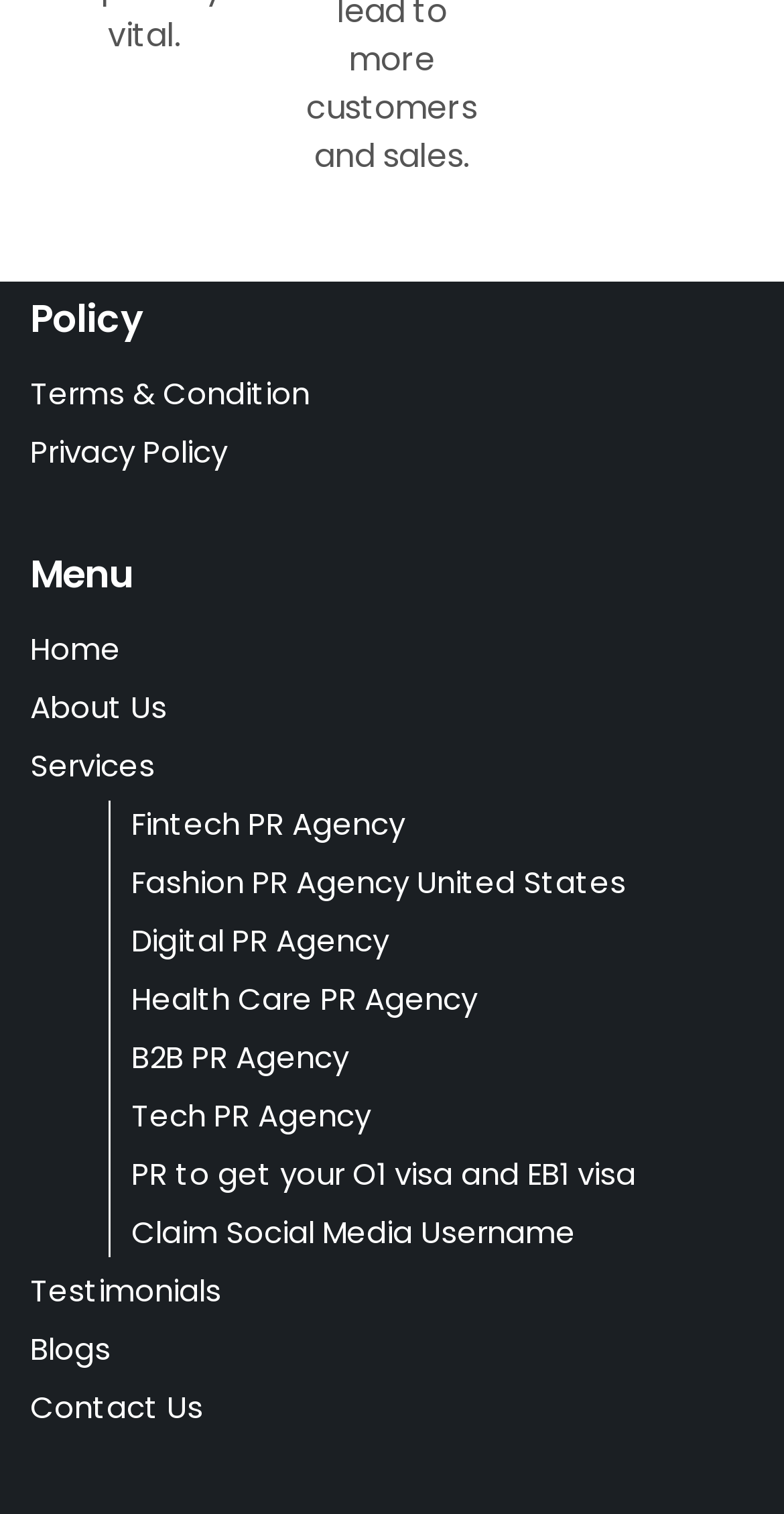How many policy-related links are there?
Please give a well-detailed answer to the question.

I found two policy-related links, which are 'Terms & Condition' and 'Privacy Policy', both located at the top of the webpage.